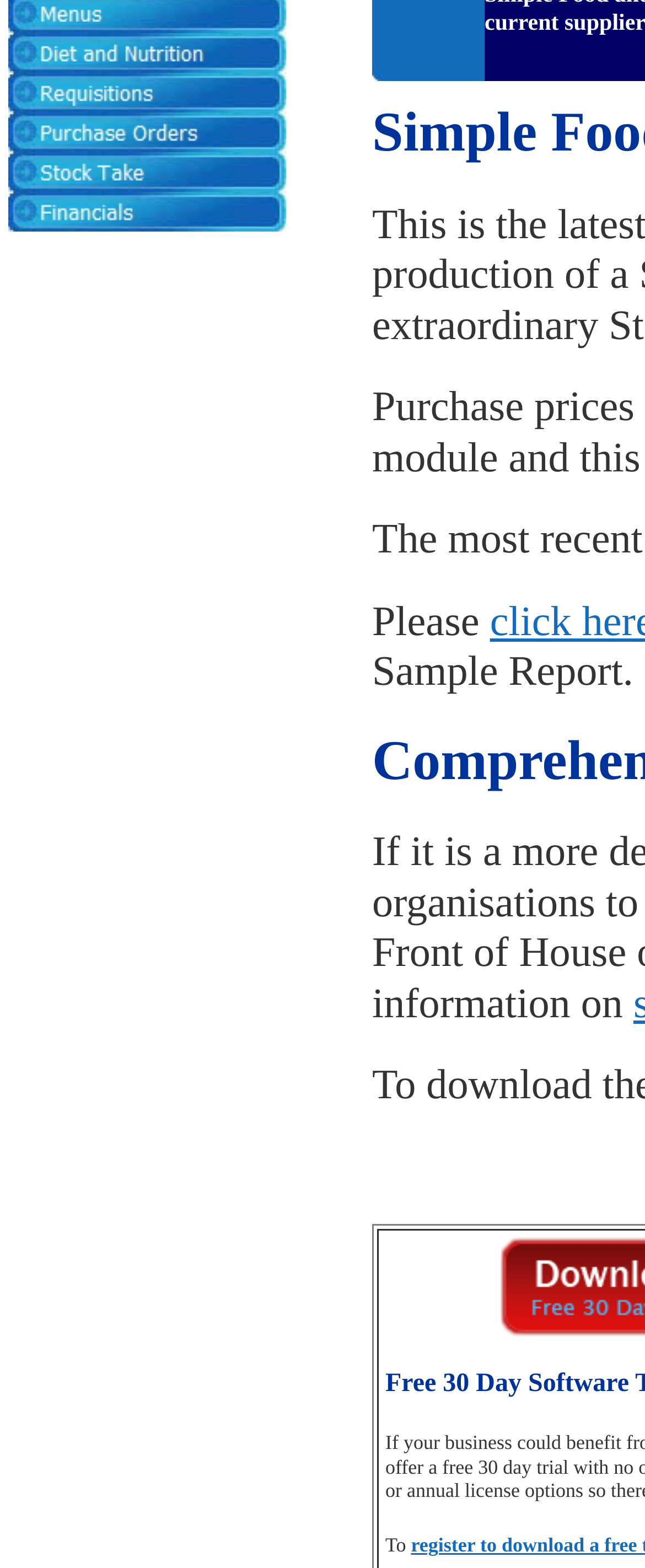Using the description: "alt="Financials" name="NavigationButton15" title="Financials"", determine the UI element's bounding box coordinates. Ensure the coordinates are in the format of four float numbers between 0 and 1, i.e., [left, top, right, bottom].

[0.013, 0.136, 0.444, 0.151]